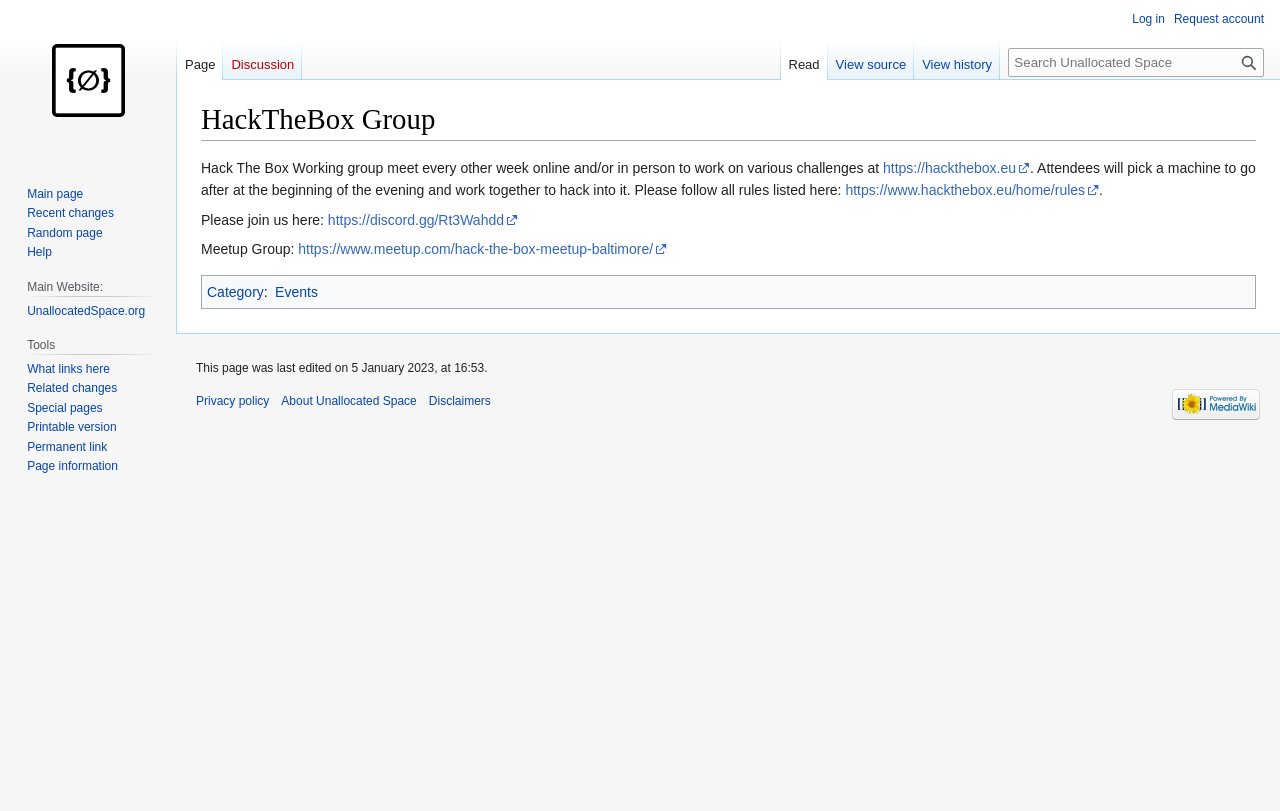Generate a detailed explanation of the webpage's features and information.

The webpage is about the HackTheBox Group, specifically the Unallocated Space page. At the top, there is a main heading "HackTheBox Group" followed by two links, "Jump to navigation" and "Jump to search". Below this, there is a paragraph of text describing the group's activities, including a link to the HackTheBox website. 

Further down, there are several sections. One section has links to join the group's Discord channel and Meetup group. Another section has links to categories, events, and other related pages. 

On the top right, there is a navigation menu with links to personal tools, namespaces, views, and search. The search bar is located on the top right corner, with a button to search the Unallocated Space page. 

On the left side, there are several navigation menus, including links to the main page, recent changes, random page, and help. There is also a menu for the main website, with a link to UnallocatedSpace.org. 

Below this, there is a tools menu with links to various tools, such as what links here, related changes, and special pages. 

At the bottom of the page, there is a section with information about the page, including when it was last edited and links to privacy policy, about Unallocated Space, disclaimers, and powered by MediaWiki, which includes an image.